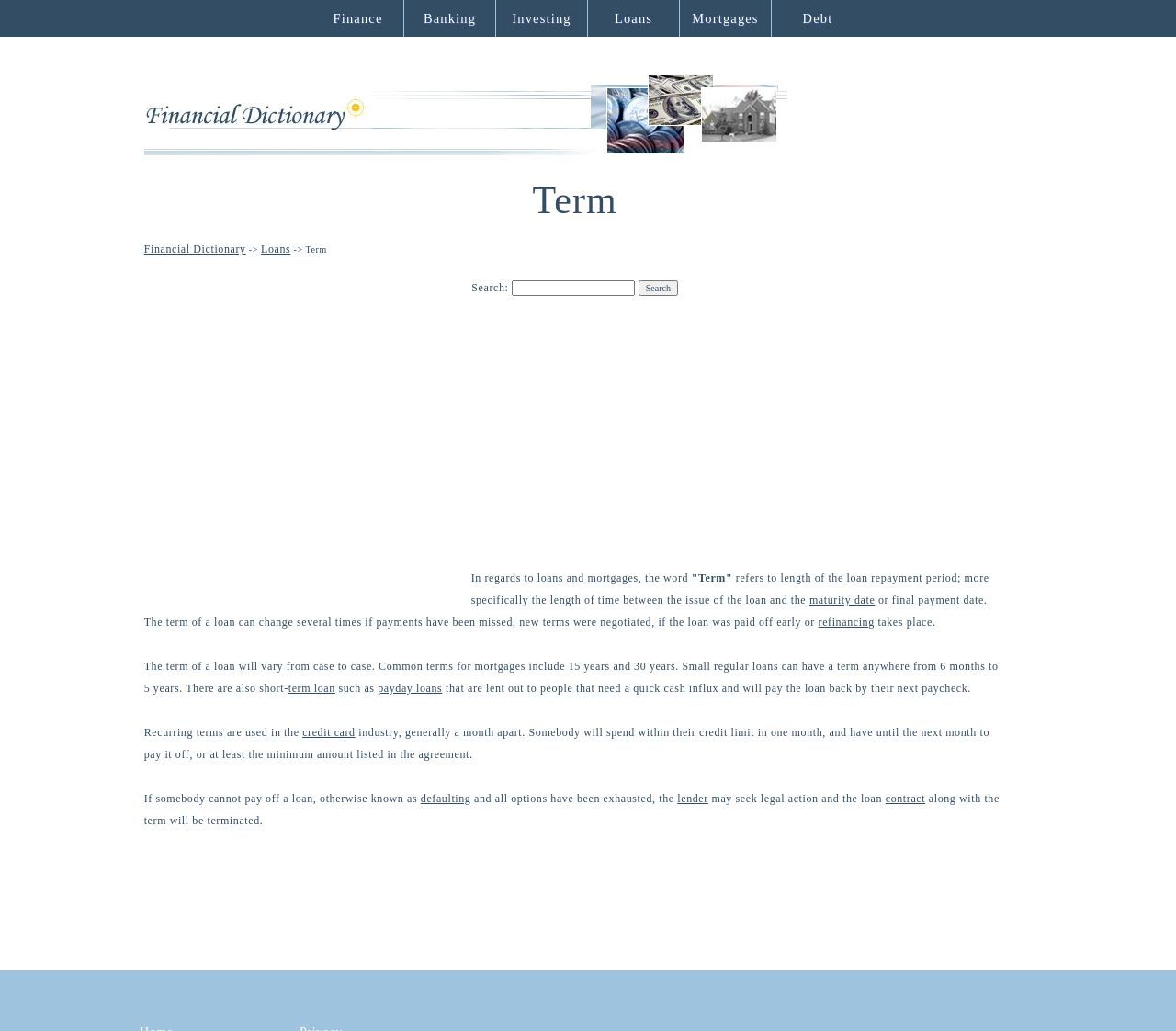Provide a brief response in the form of a single word or phrase:
What is the relation between credit cards and terms?

Recurring terms